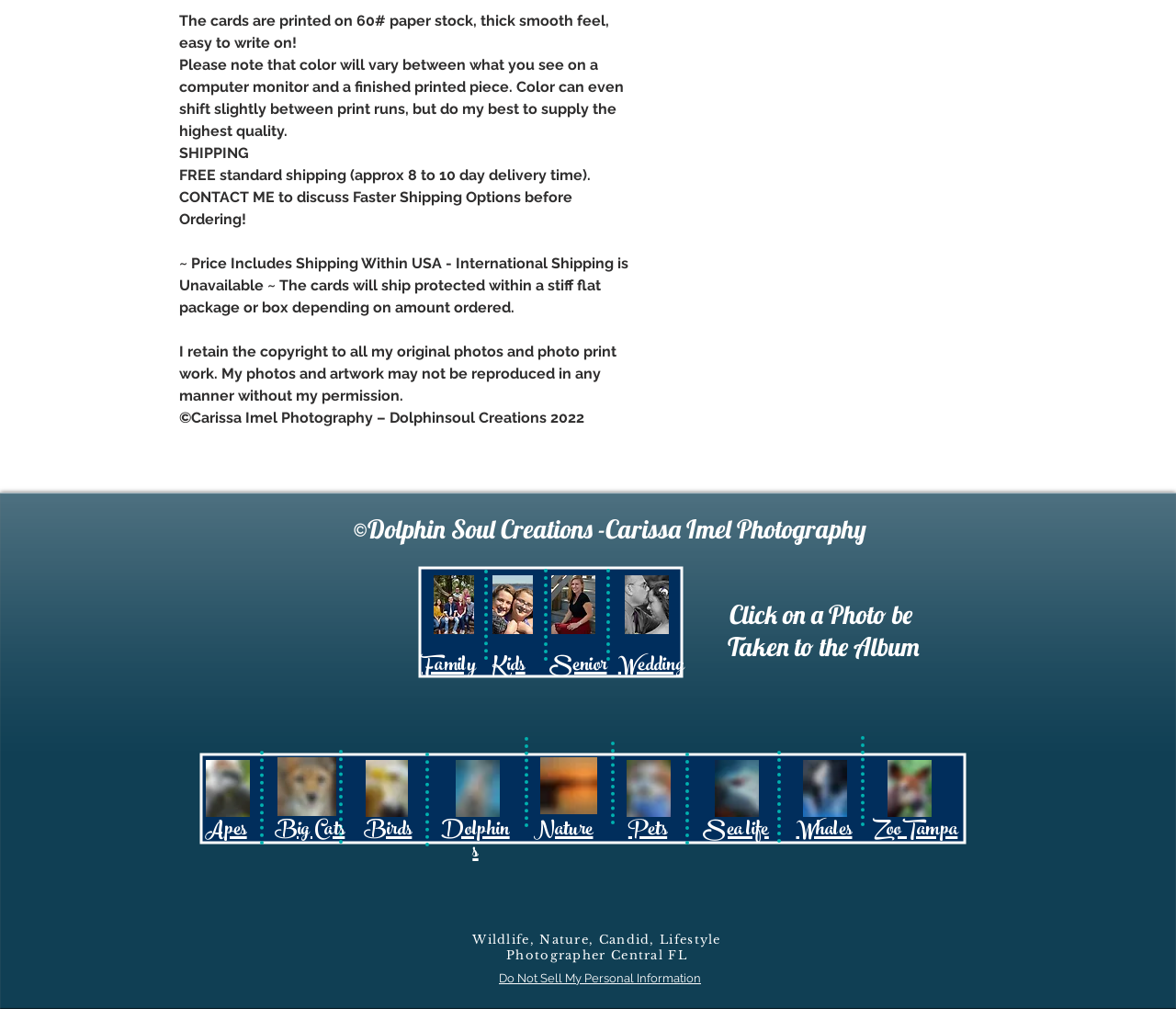Highlight the bounding box of the UI element that corresponds to this description: "Big Cats".

[0.233, 0.797, 0.293, 0.836]